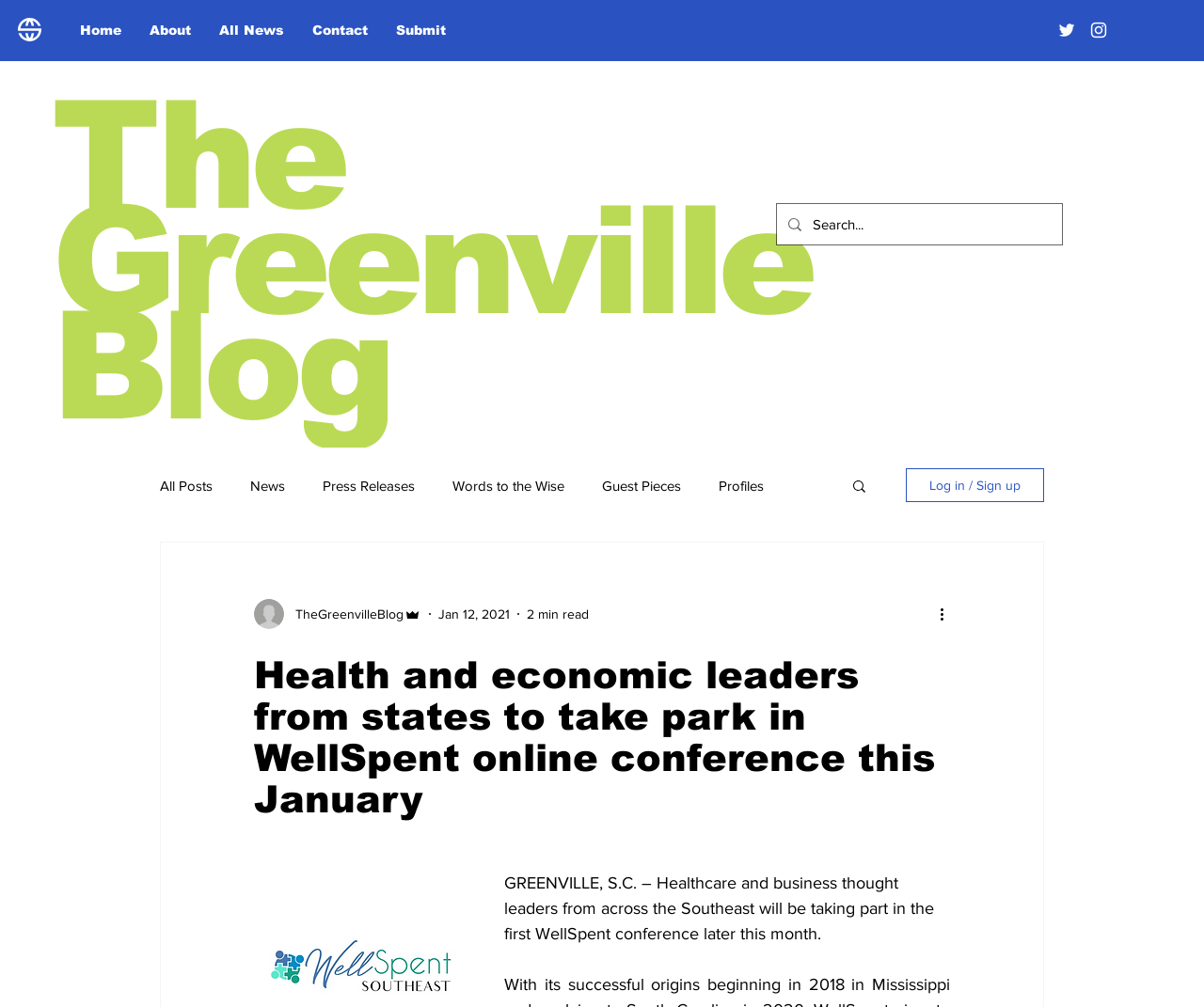Identify the bounding box coordinates for the element you need to click to achieve the following task: "Log in or Sign up". Provide the bounding box coordinates as four float numbers between 0 and 1, in the form [left, top, right, bottom].

[0.752, 0.465, 0.867, 0.499]